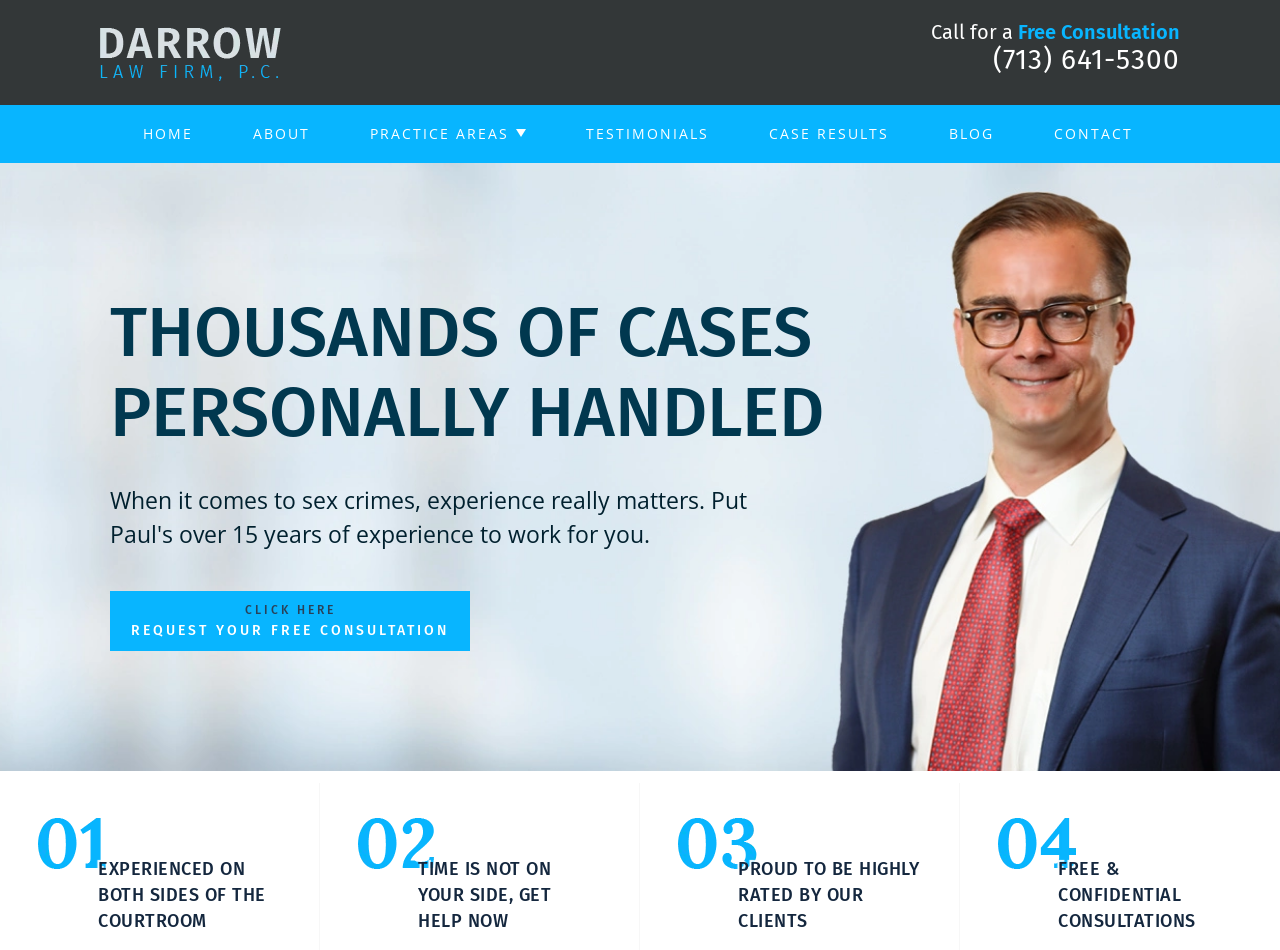Describe all the visual and textual components of the webpage comprehensively.

This webpage is about a Houston-based law firm specializing in sex offense cases. At the top left, there is a logo image accompanied by a link. Below the logo, there are several navigation links, including "HOME", "ABOUT", "PRACTICE AREAS", "TESTIMONIALS", "CASE RESULTS", "BLOG", and "CONTACT", which are evenly spaced and aligned horizontally.

On the right side of the top section, there is a call-to-action area with a "Call for a" text, followed by a "Free Consultation" text, and a phone number "(713) 641-5300" as a link.

The main content area has a prominent heading "THOUSANDS OF CASES PERSONALLY HANDLED" in the middle. Below this heading, there is a "CLICK HERE" button and a "REQUEST YOUR FREE CONSULTATION" text.

Further down, there are three sections, each consisting of an image, a heading, and a brief description. The first section has an image on the left, followed by the heading "EXPERIENCED ON BOTH SIDES OF THE COURTROOM". The second section has an image, followed by the heading "TIME IS NOT ON YOUR SIDE, GET HELP NOW". The third section has an image, followed by the heading "PROUD TO BE HIGHLY RATED BY OUR CLIENTS". The fourth section has an image, followed by the heading "FREE & CONFIDENTIAL CONSULTATIONS". These sections are arranged vertically, with the images aligned to the left and the headings and descriptions to the right.